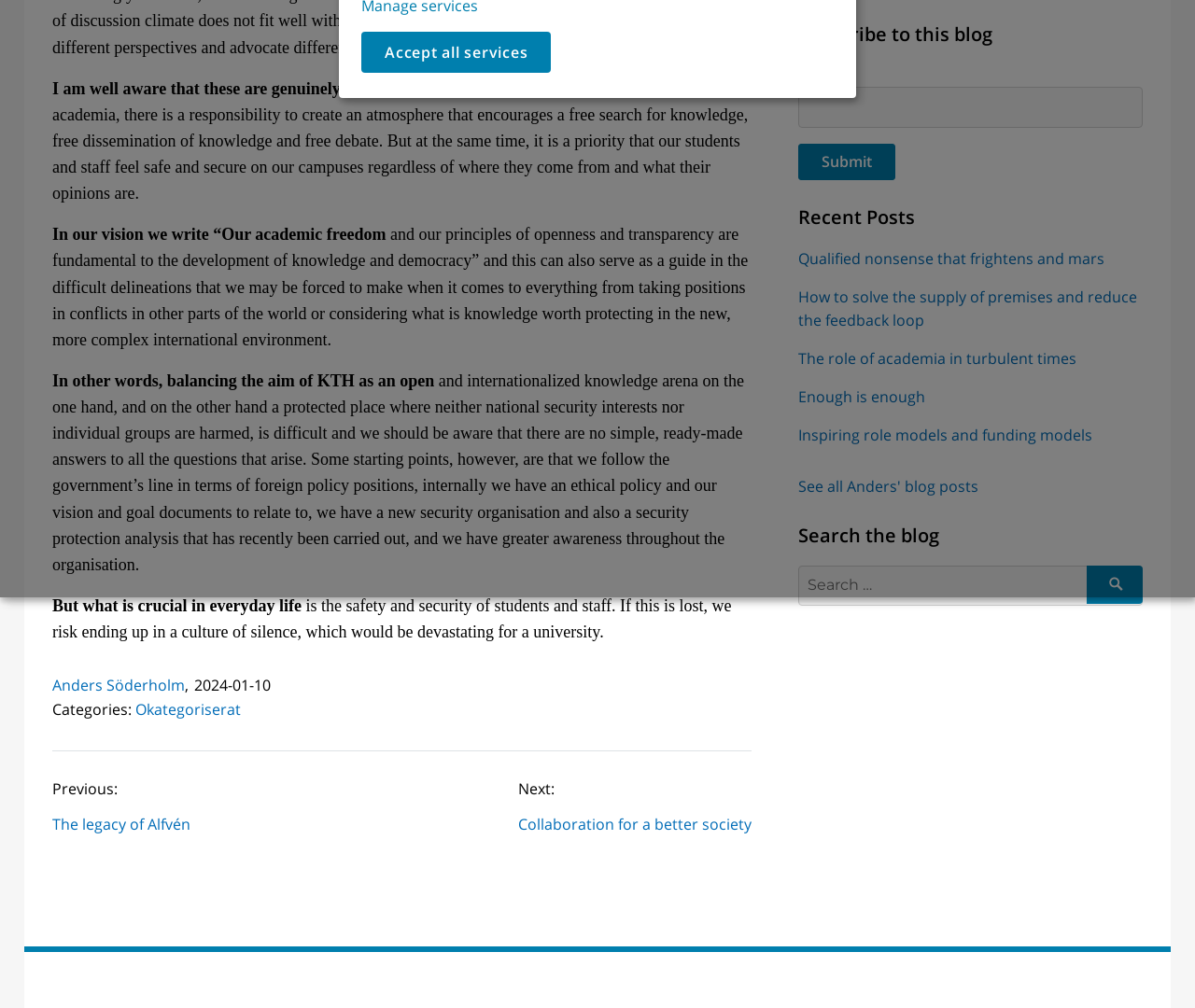Using the given element description, provide the bounding box coordinates (top-left x, top-left y, bottom-right x, bottom-right y) for the corresponding UI element in the screenshot: Tuvaluan

None